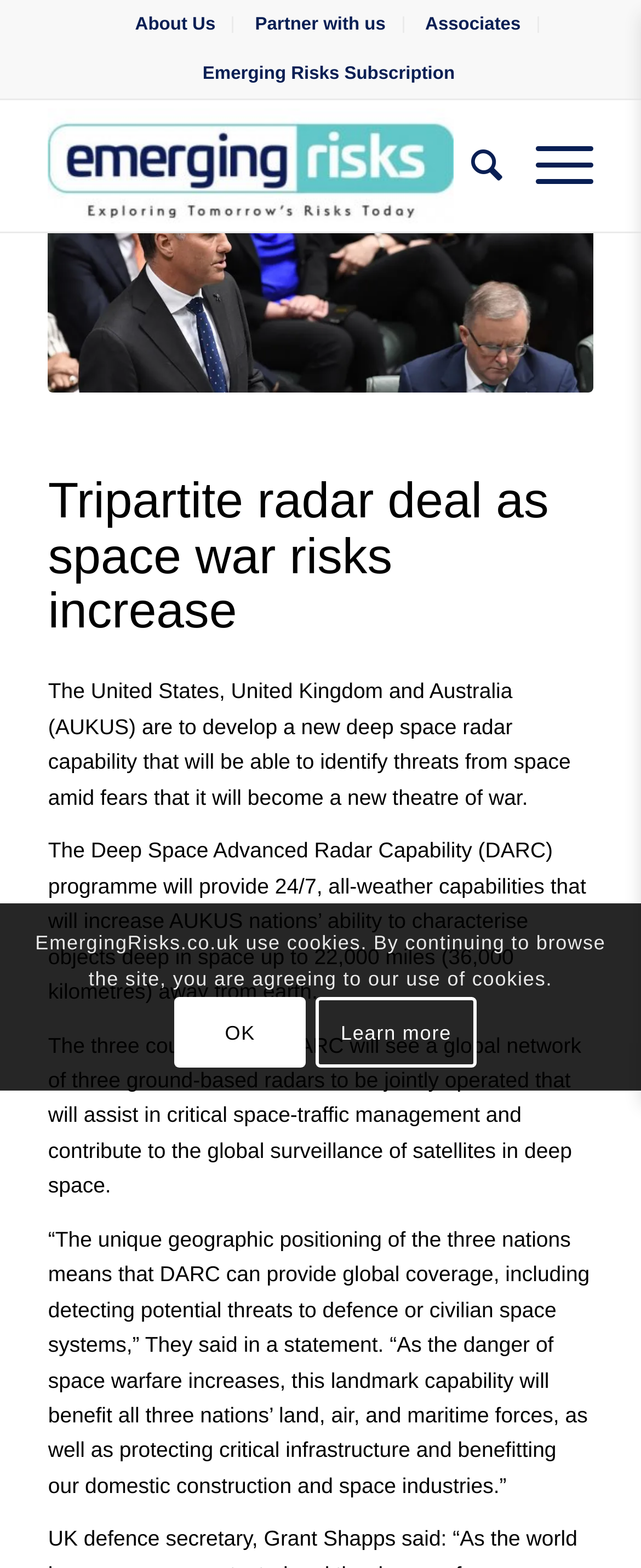What is the purpose of the DARC programme? Refer to the image and provide a one-word or short phrase answer.

To detect threats from space